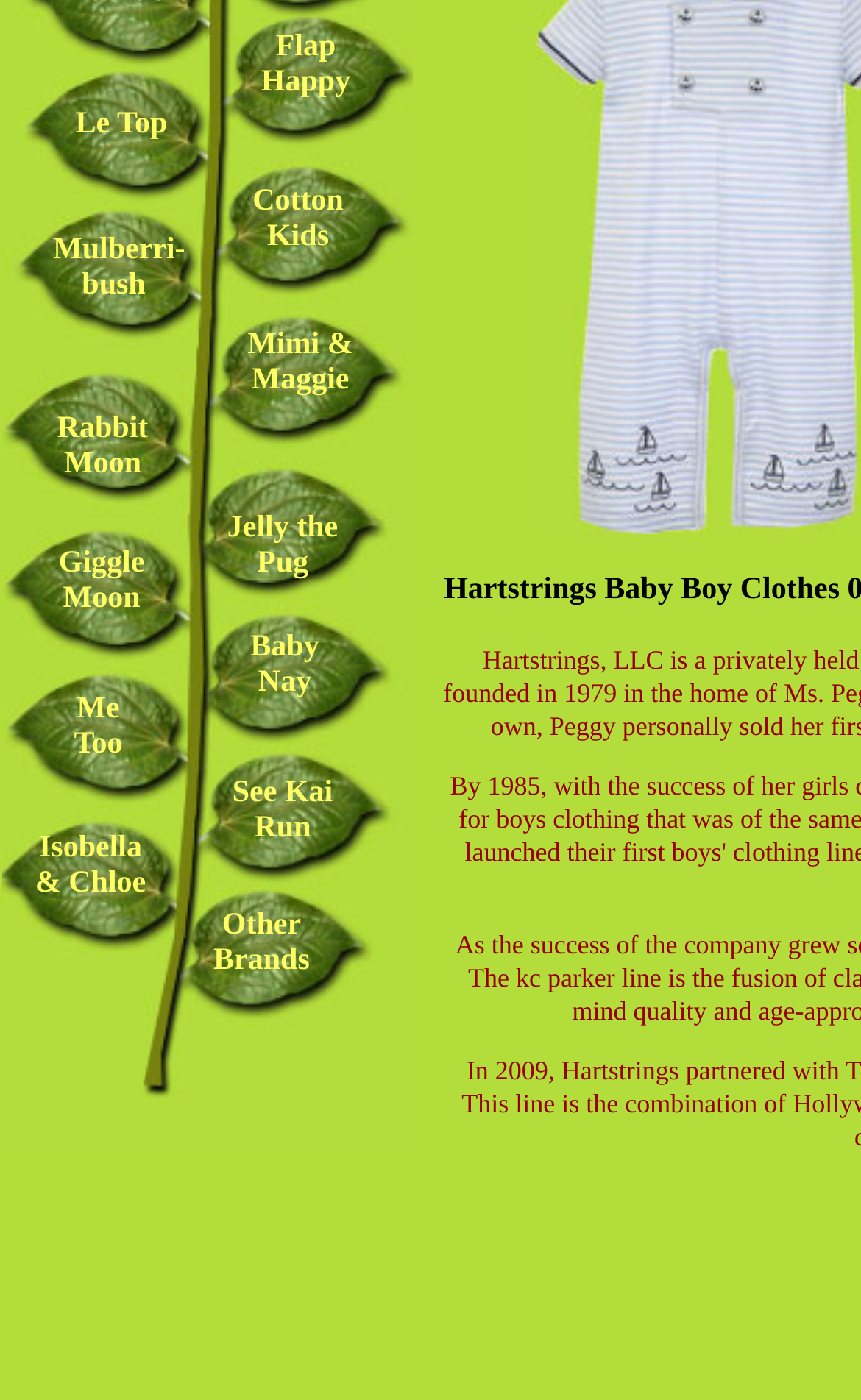Given the description: "Mimi & Maggie", determine the bounding box coordinates of the UI element. The coordinates should be formatted as four float numbers between 0 and 1, [left, top, right, bottom].

[0.287, 0.235, 0.41, 0.284]